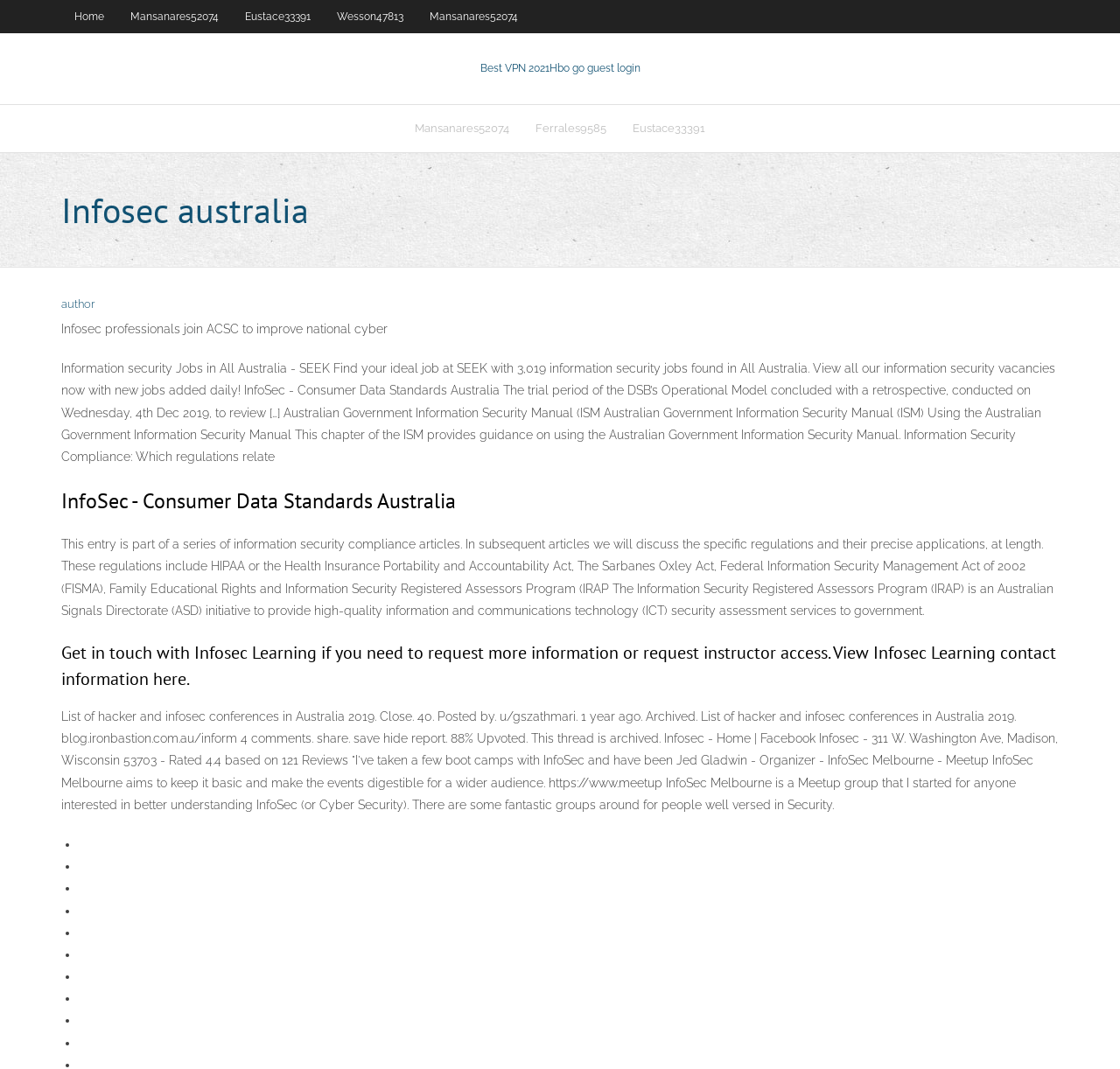How many list markers are present on the webpage?
Give a single word or phrase answer based on the content of the image.

11